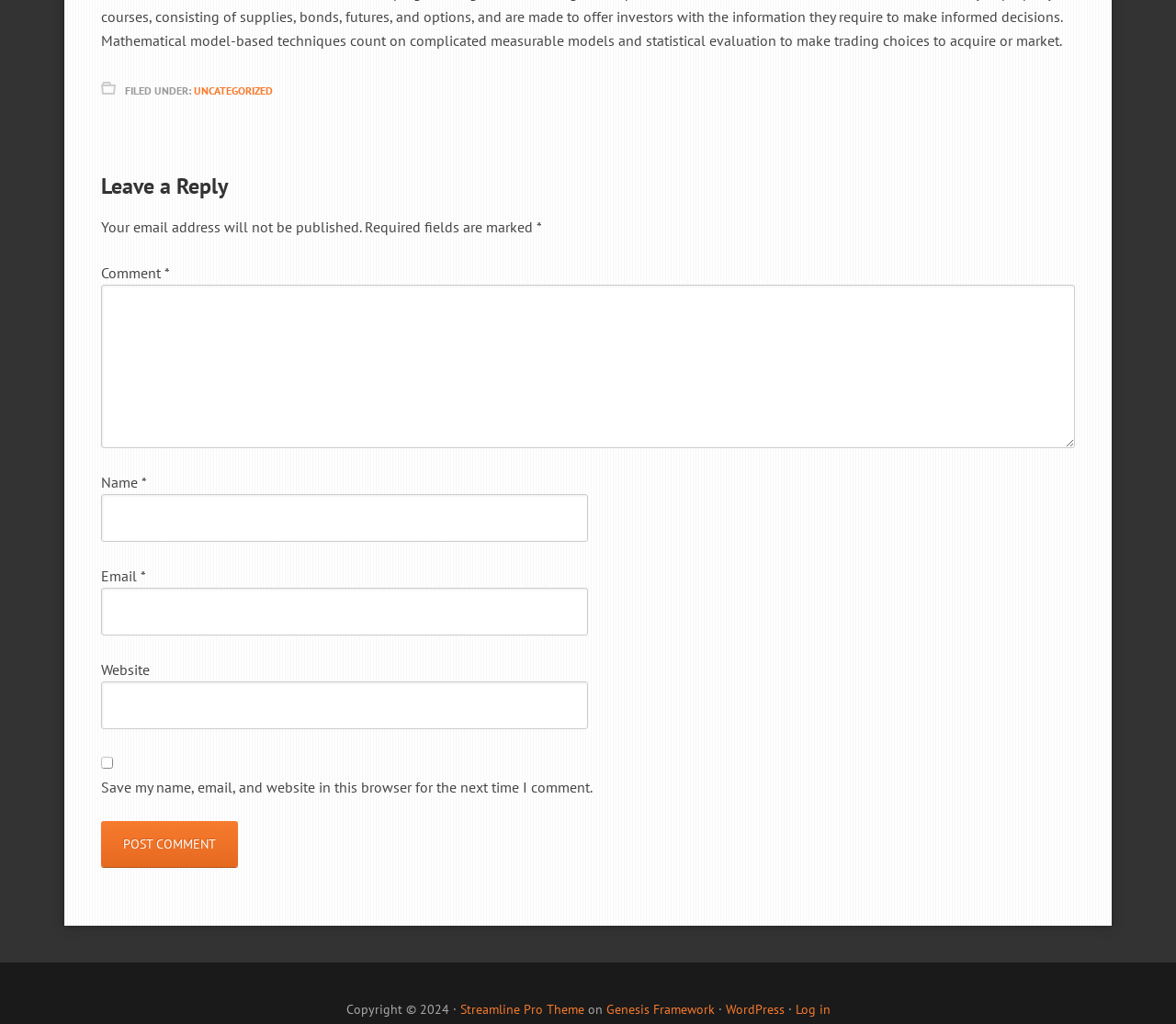Kindly determine the bounding box coordinates for the area that needs to be clicked to execute this instruction: "Enter your name".

[0.086, 0.482, 0.5, 0.529]